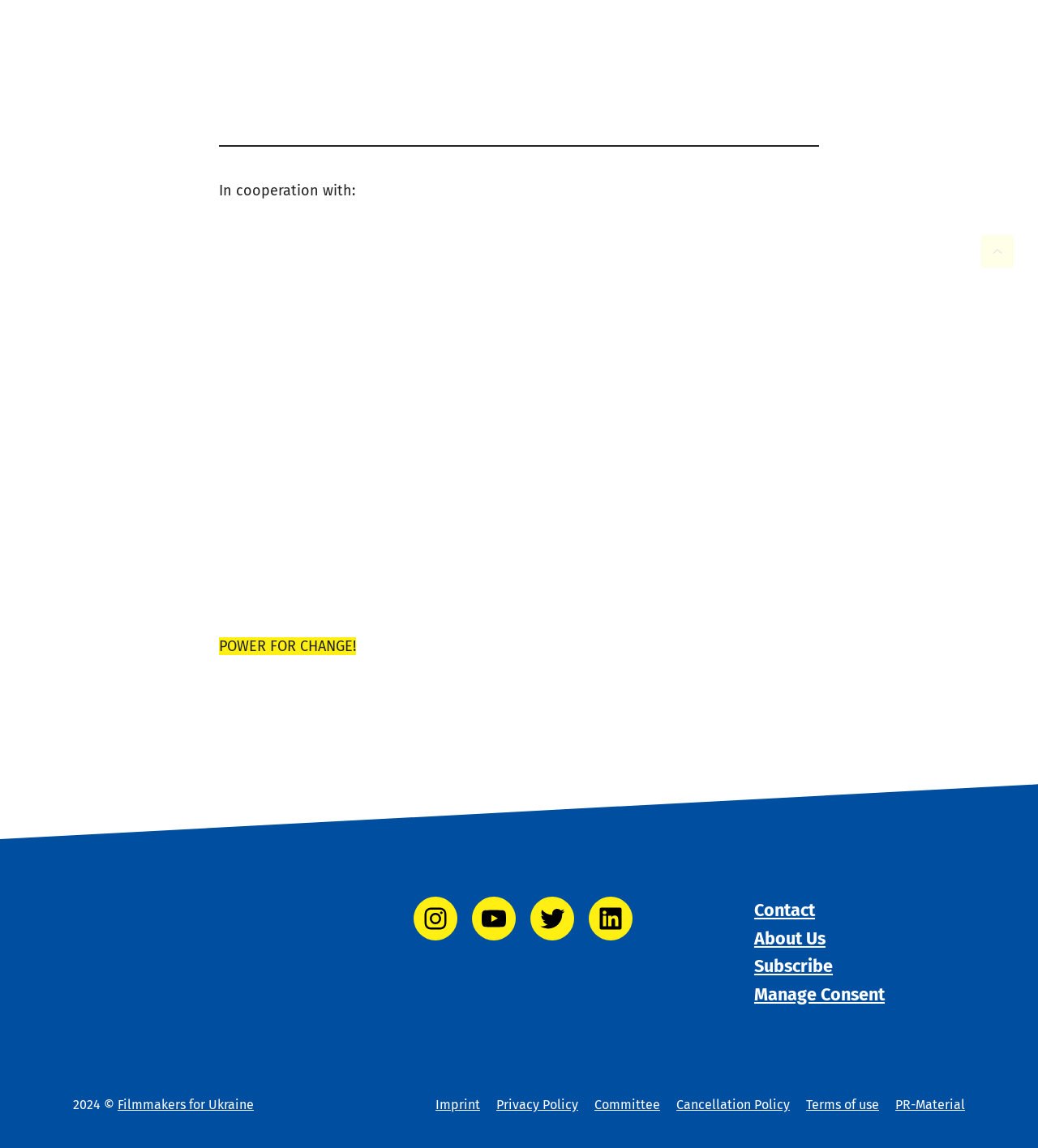Give a one-word or phrase response to the following question: What is the name of the organization?

POWER FOR CHANGE!